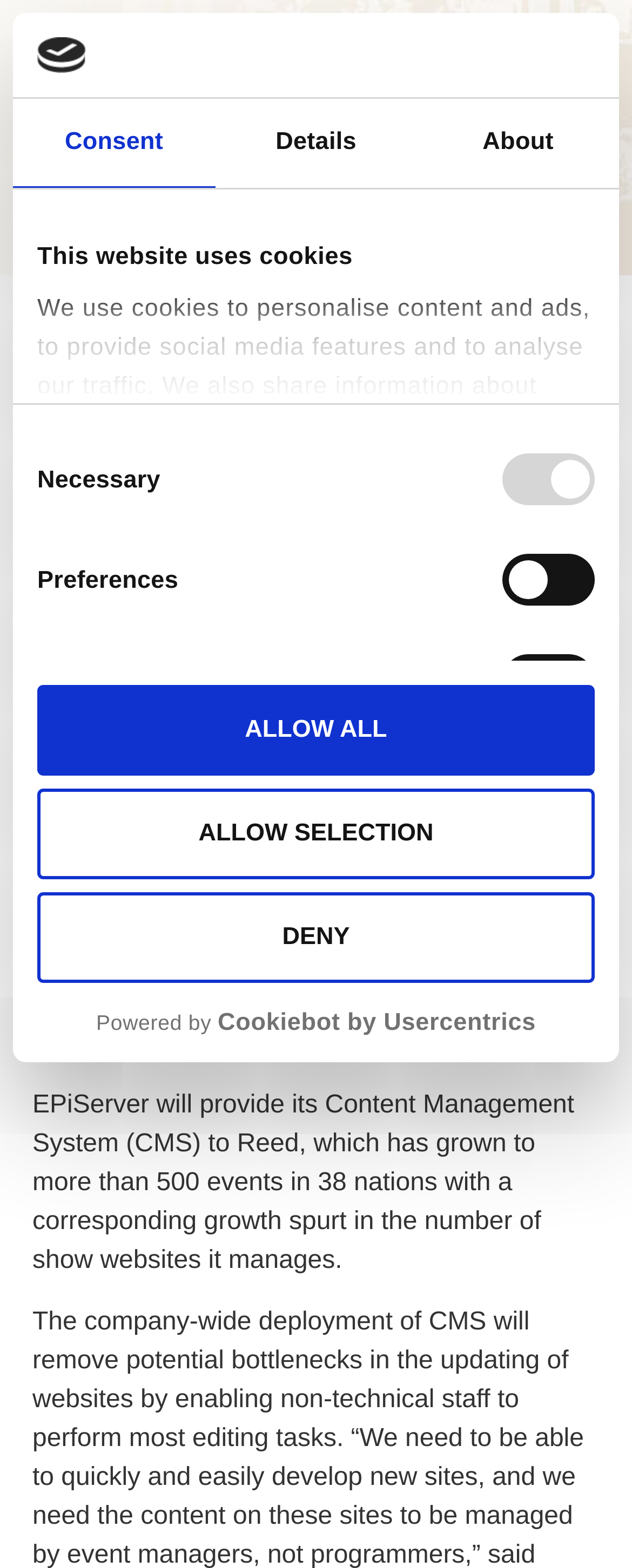Construct a comprehensive caption that outlines the webpage's structure and content.

The webpage is about an article titled "Reed Exhibitions Taps EPiServer for Web Management System" from Trade Show Executive. At the top, there is a dialog box with a logo and a tab list with three tabs: "Consent", "Details", and "About". The "Consent" tab is selected by default. Below the tab list, there is a tab panel with a heading "This website uses cookies" and a paragraph of text explaining the use of cookies on the website. 

Underneath, there is a group of checkboxes labeled "Necessary", "Preferences", "Statistics", and "Marketing" with corresponding buttons to manage cookie preferences. Three buttons, "DENY", "ALLOW SELECTION", and "ALLOW ALL", are placed below the checkboxes.

On the top-right corner, there is a link with a logo that opens in a new window, accompanied by the text "Powered by Cookiebot by Usercentrics". 

The main content of the webpage starts with a heading "Reed Exhibitions Taps EPiServer for Web Management System" followed by the author's name "HIL ANDERSON, SENIOR EDITOR" and the publication date "September 3, 2008". 

The article itself is divided into paragraphs, with the first paragraph stating that Reed Exhibitions has selected EPiServer to provide a system that will reduce the involvement of IT specialists in managing content on its growing portfolio of websites. The second paragraph explains that EPiServer will provide its Content Management System (CMS) to Reed, which has grown to more than 500 events in 38 nations with a corresponding growth spurt in the number of show websites it manages.

On the right side of the article, there are social media sharing buttons for Facebook, Twitter, LinkedIn, print, and email.